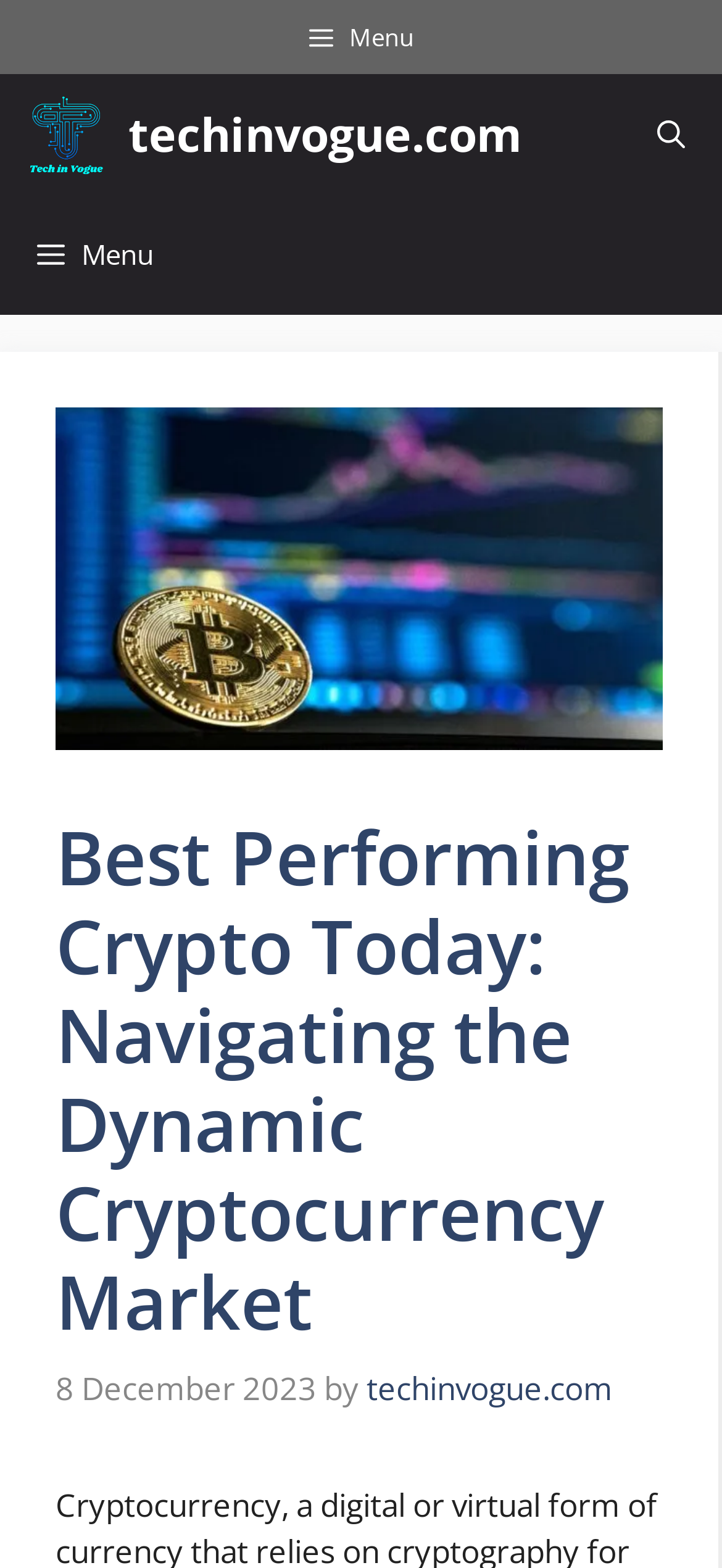Provide the bounding box for the UI element matching this description: "title="techinvogue.com"".

[0.026, 0.047, 0.152, 0.124]